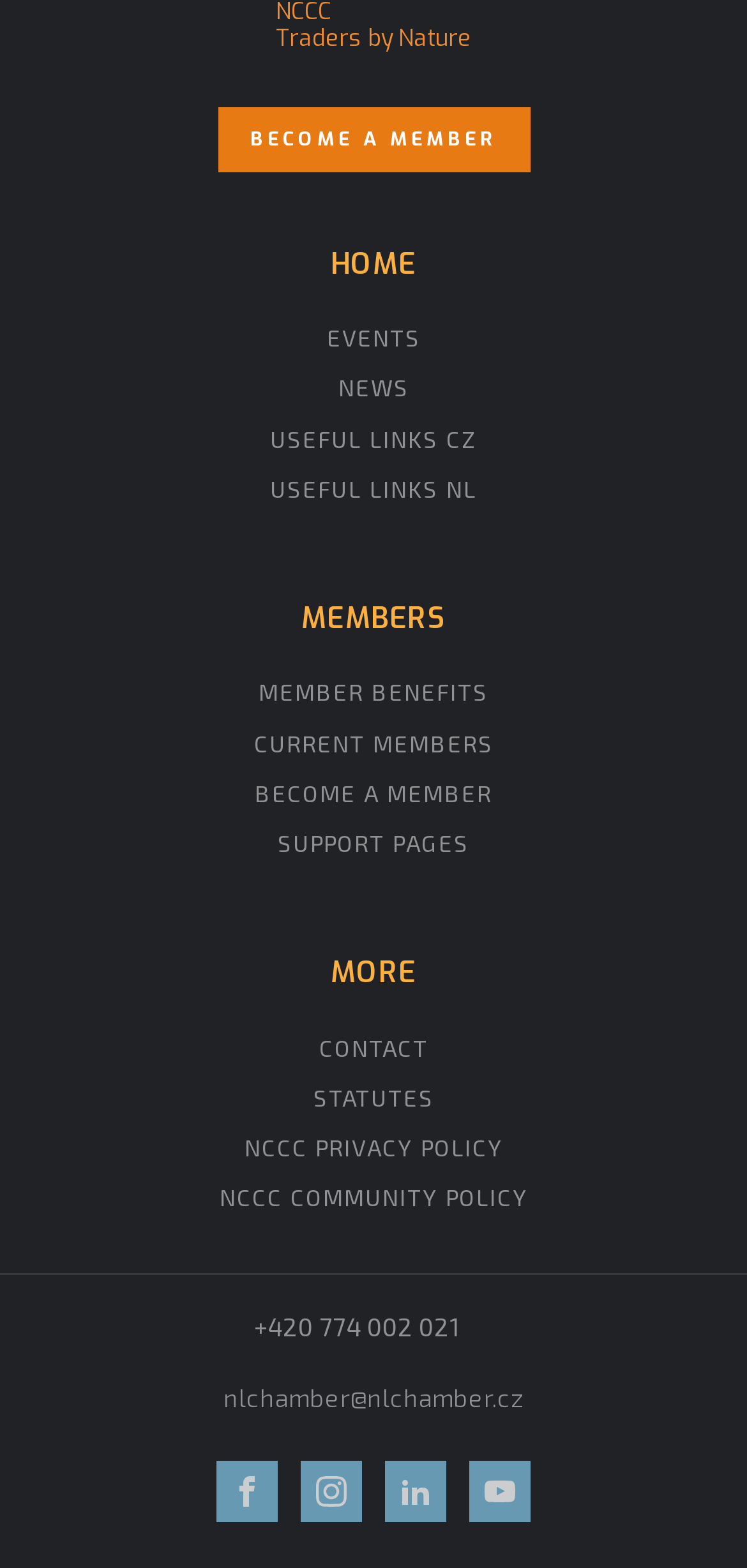Locate the bounding box coordinates of the clickable area needed to fulfill the instruction: "Check EVENTS".

[0.437, 0.208, 0.563, 0.224]